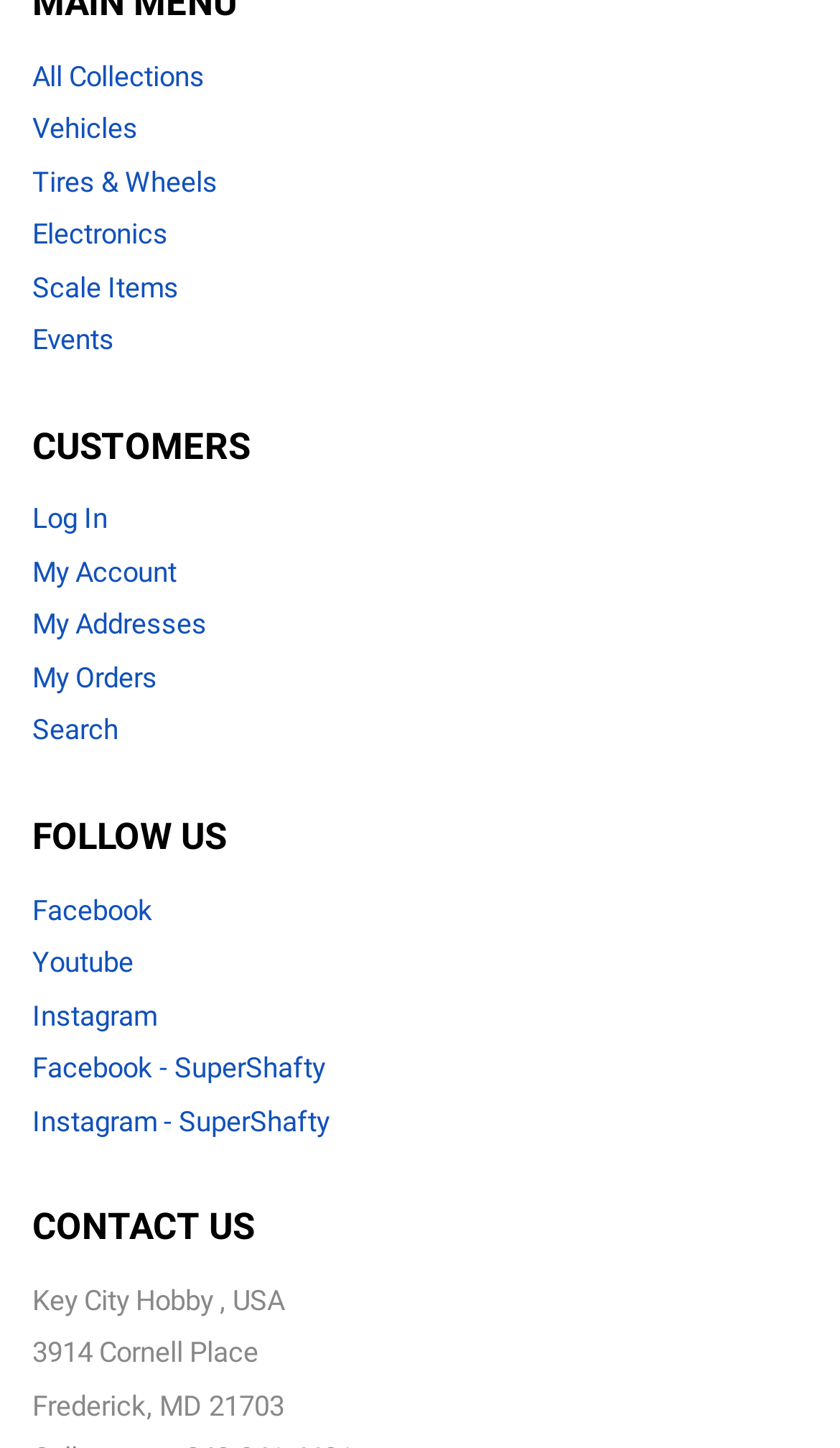Indicate the bounding box coordinates of the element that must be clicked to execute the instruction: "go to all collections". The coordinates should be given as four float numbers between 0 and 1, i.e., [left, top, right, bottom].

[0.038, 0.041, 0.244, 0.063]